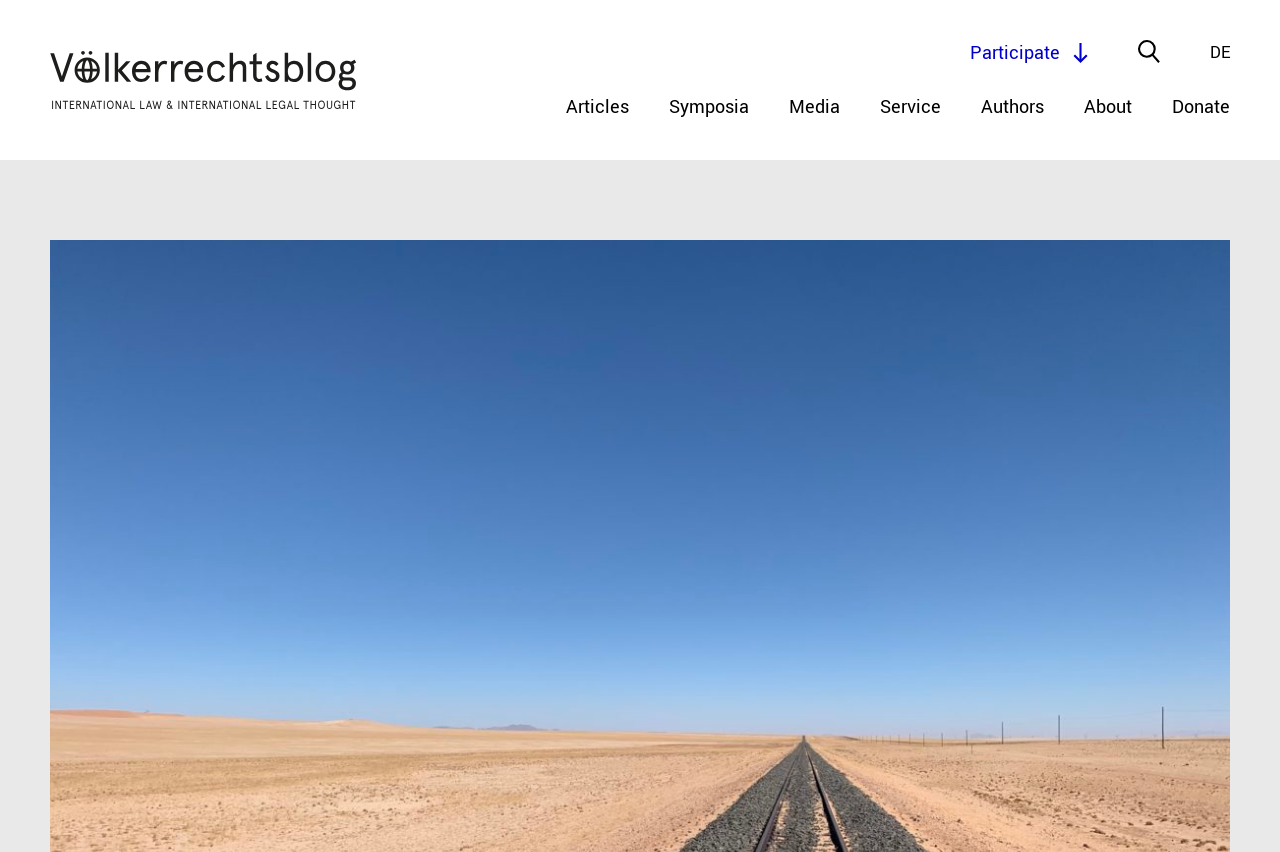Please identify the bounding box coordinates for the region that you need to click to follow this instruction: "Click the image".

None